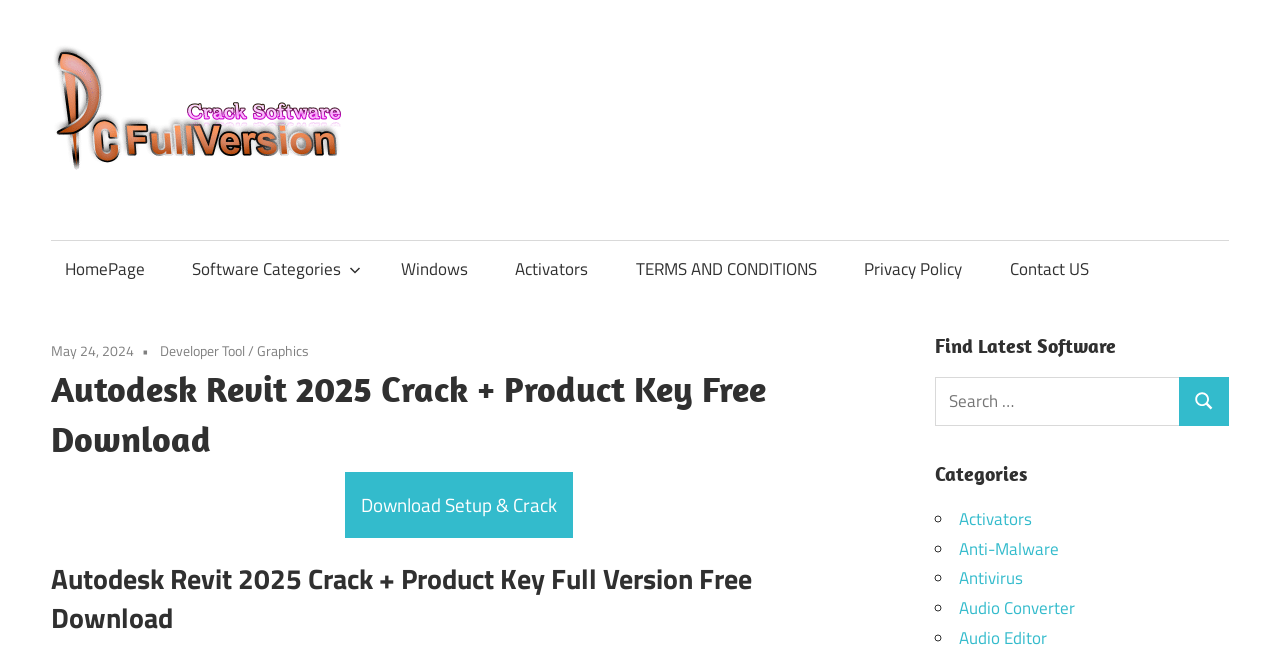How can I find specific software on this website?
Provide a detailed and well-explained answer to the question.

The search bar is located on the right side of the webpage, and it allows users to search for specific software by typing in the search box and clicking the 'Search' button.